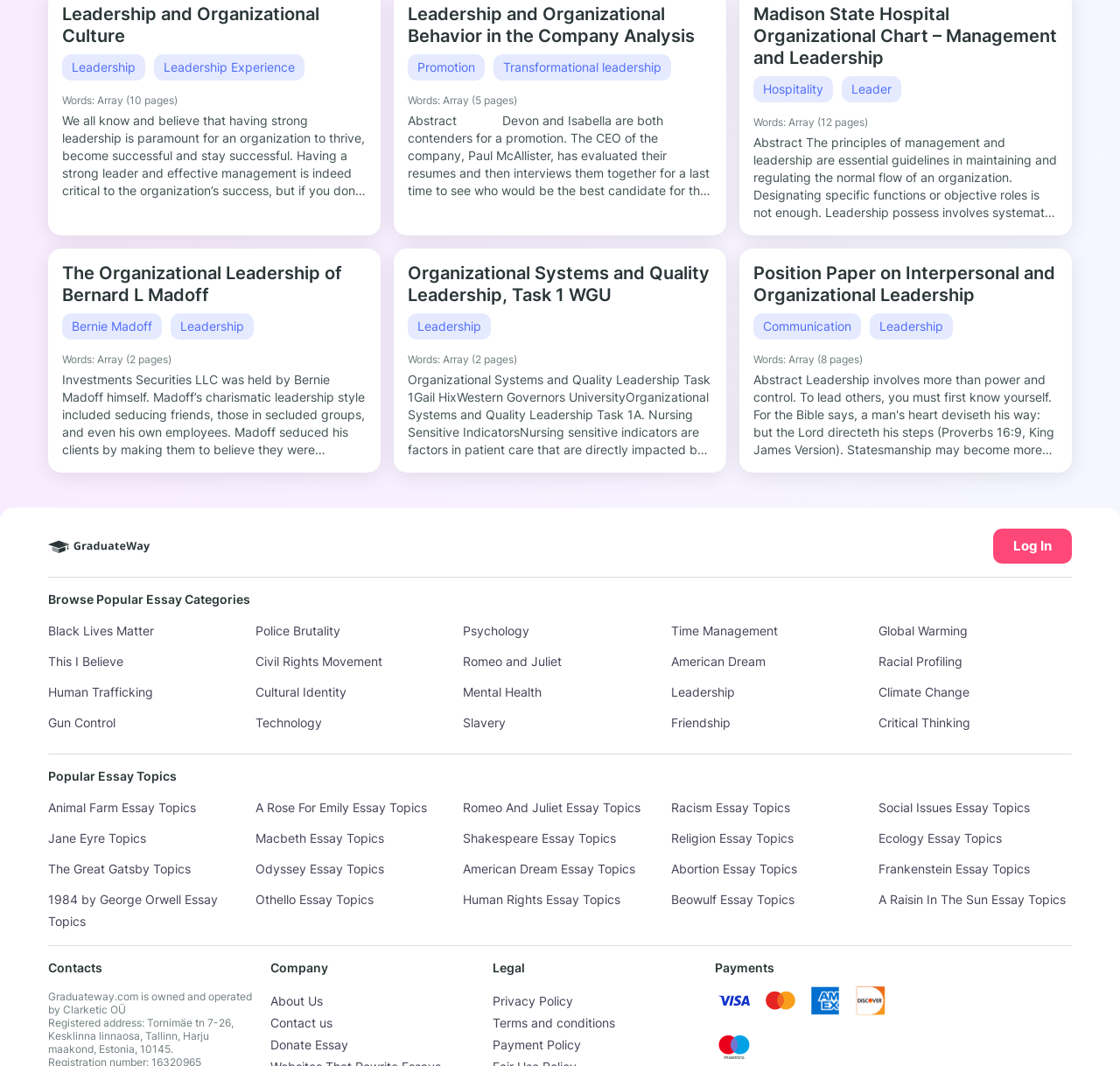What is the name of the hospital mentioned in the third heading?
Please provide a comprehensive answer to the question based on the webpage screenshot.

The third heading on the webpage is 'Madison State Hospital Organizational Chart – Management and Leadership', which mentions the name of the hospital as Madison State Hospital.